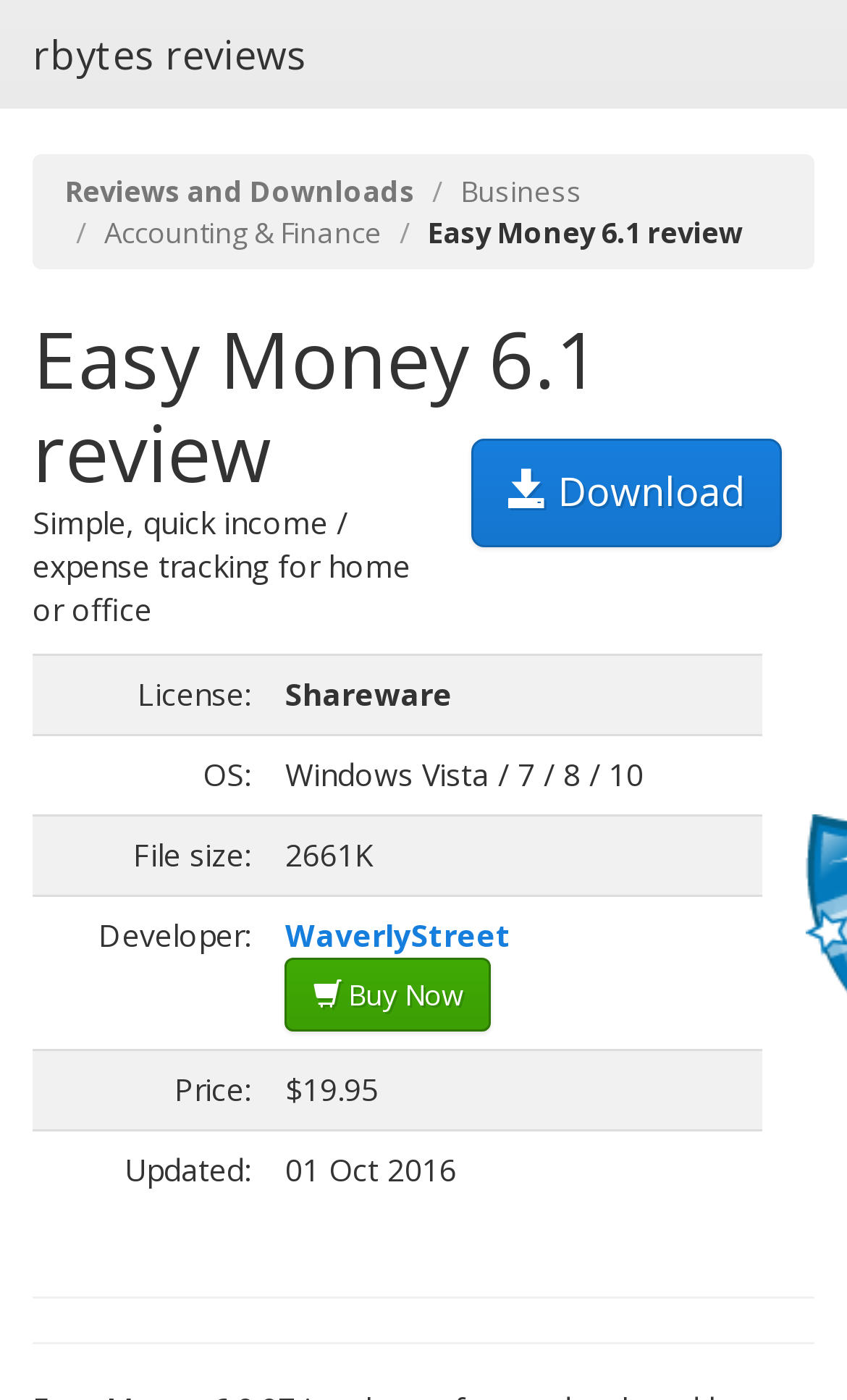Find the bounding box of the element with the following description: "rbytes reviews". The coordinates must be four float numbers between 0 and 1, formatted as [left, top, right, bottom].

[0.0, 0.0, 0.4, 0.078]